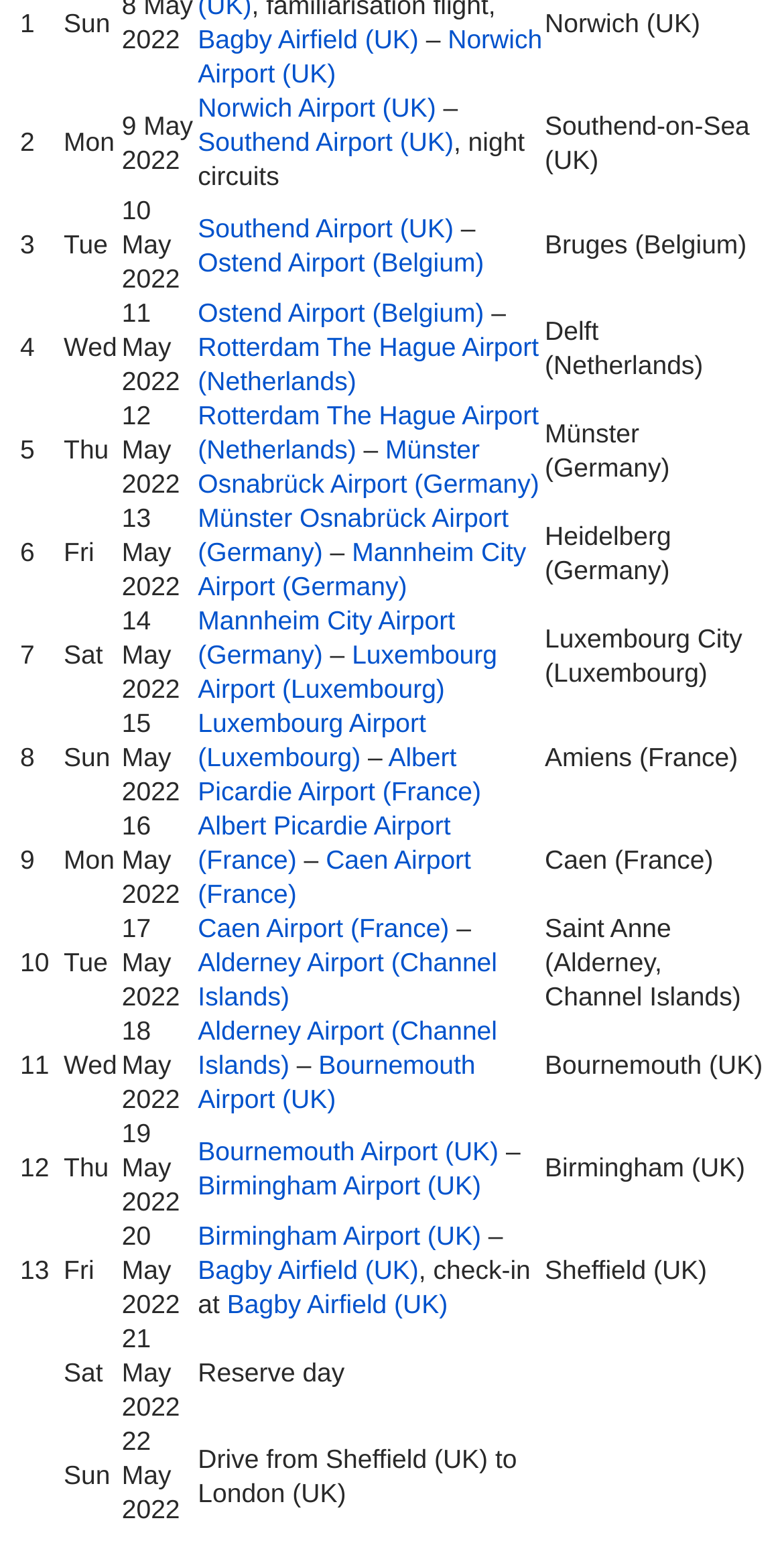What is the day of the week of the flight on May 12, 2022?
Using the image, provide a concise answer in one word or a short phrase.

Thu